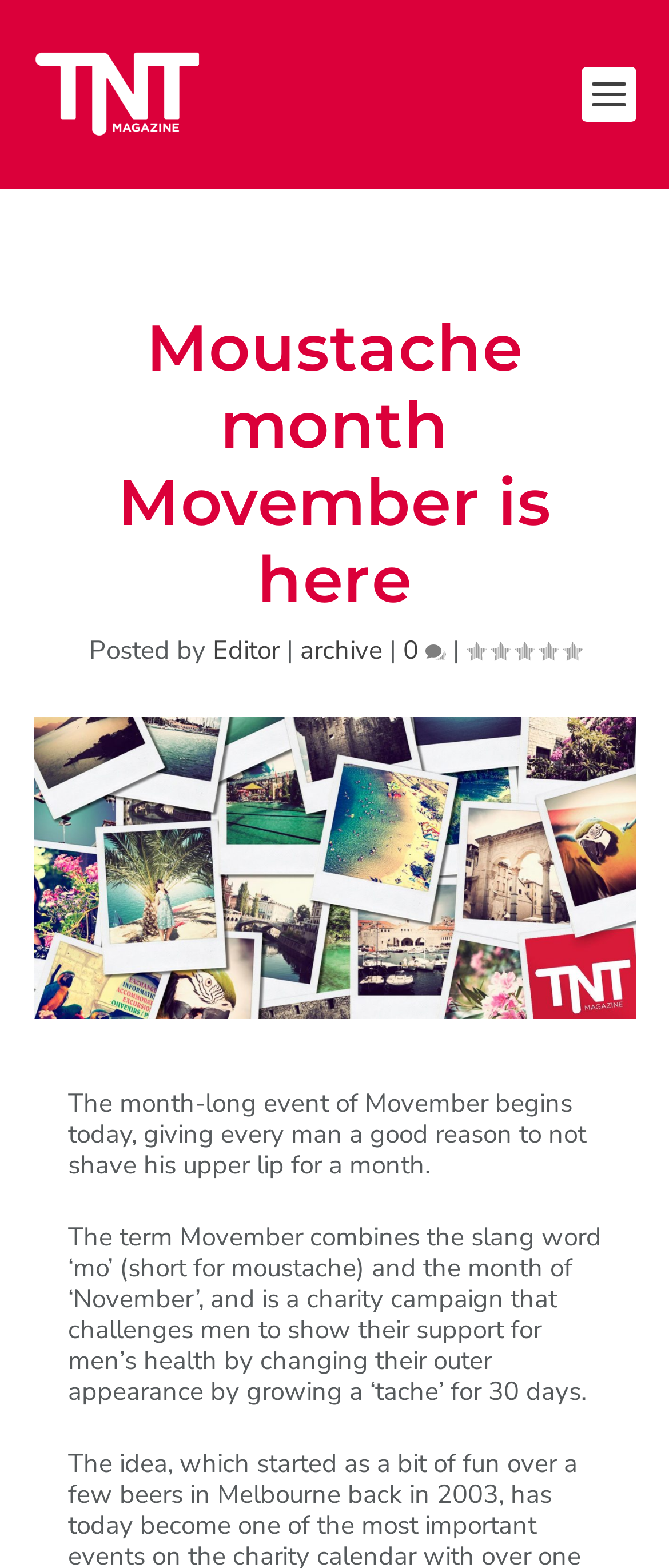Extract the bounding box coordinates for the UI element described as: "$0.00 USD 0".

None